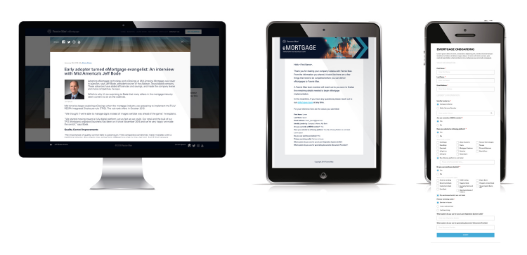What is the topic of the article on the desktop computer?
Using the visual information, respond with a single word or phrase.

eMortgage landscape